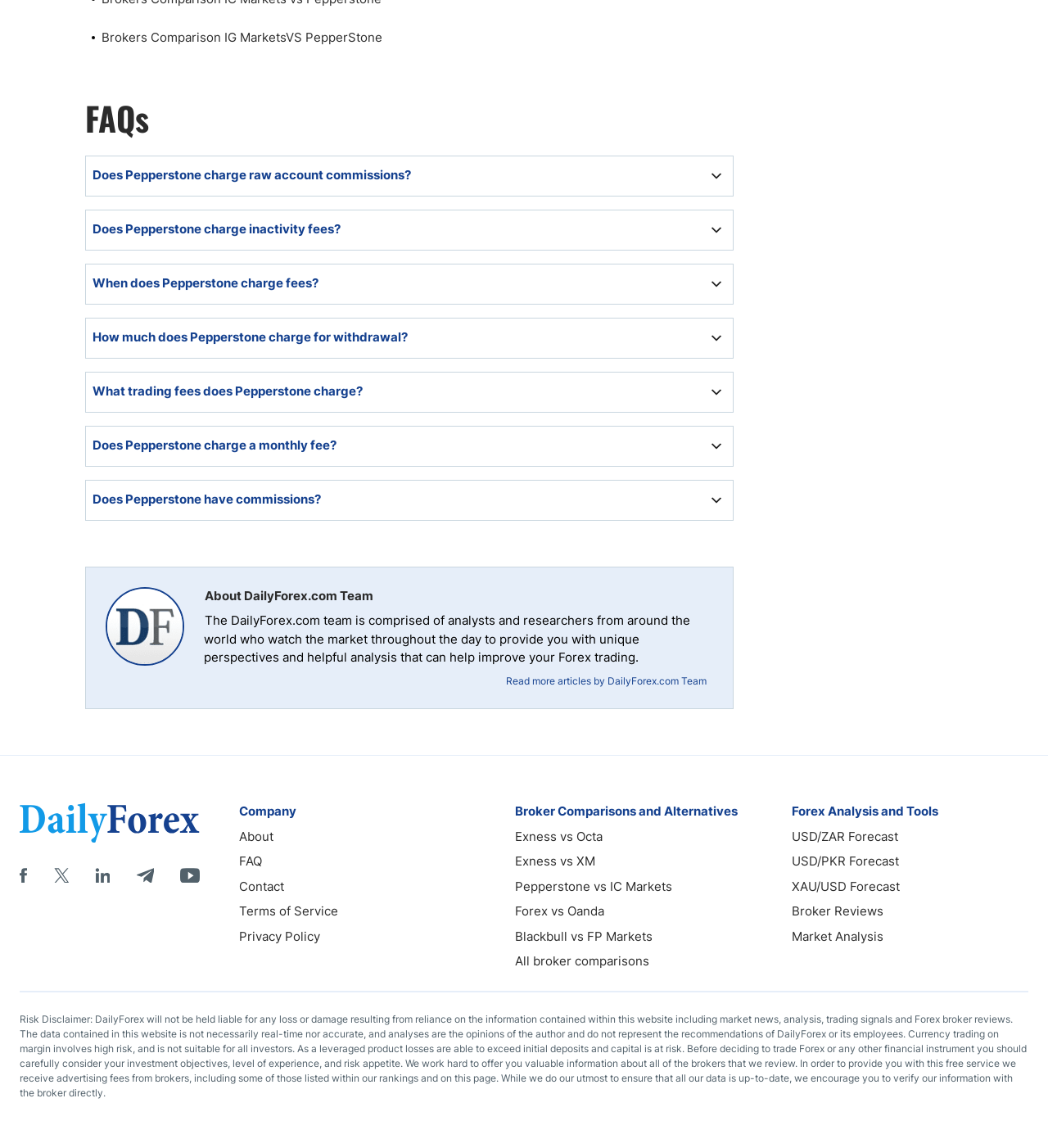What is the topic of the FAQs section?
Kindly answer the question with as much detail as you can.

The FAQs section is about Pepperstone, a Forex broker, as indicated by the headings and questions in the section, such as 'Does Pepperstone charge raw account commissions?' and 'What trading fees does Pepperstone charge?'.